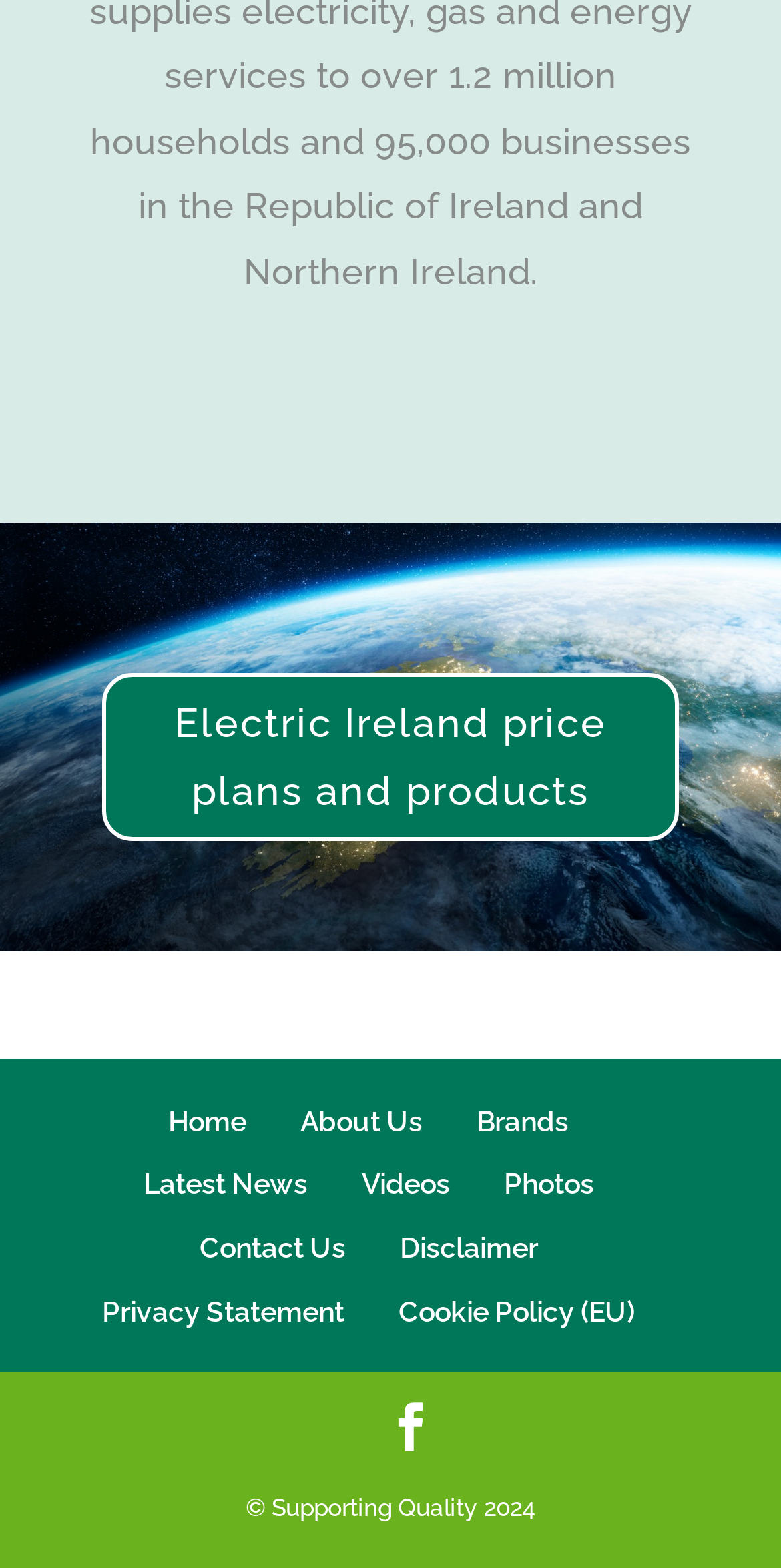Answer the question with a brief word or phrase:
What is the copyright year?

2024